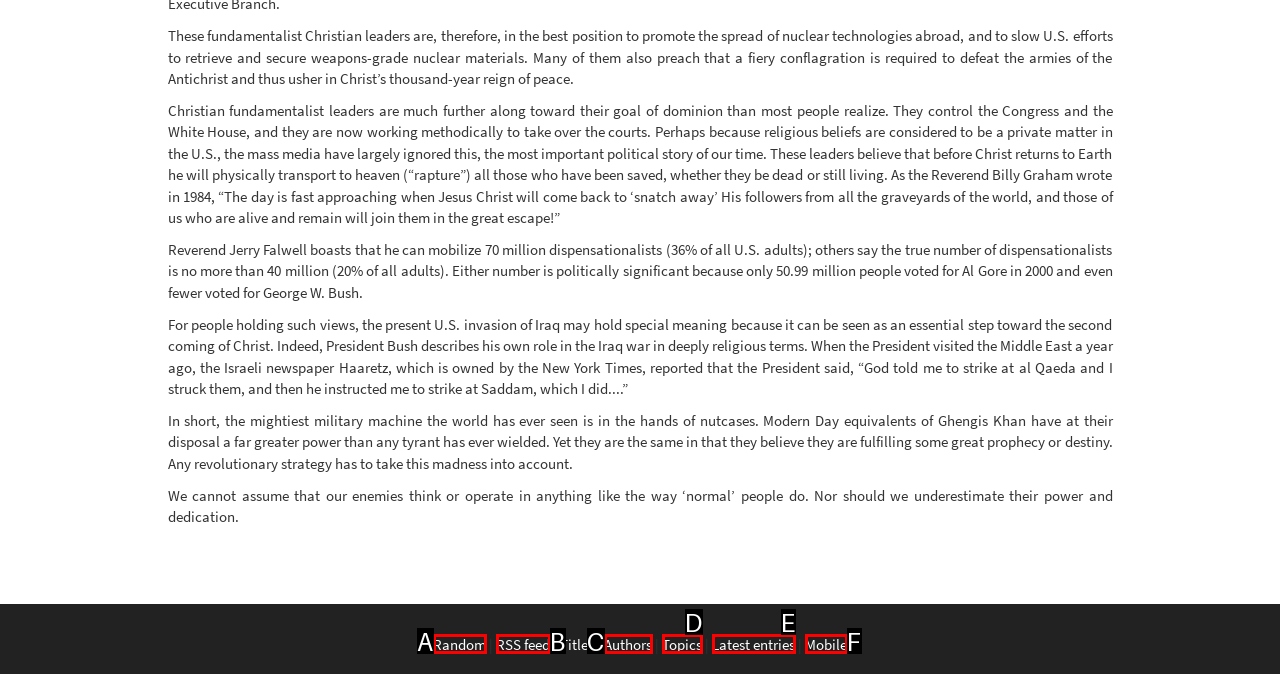Given the description: Latest entries, identify the matching option. Answer with the corresponding letter.

E